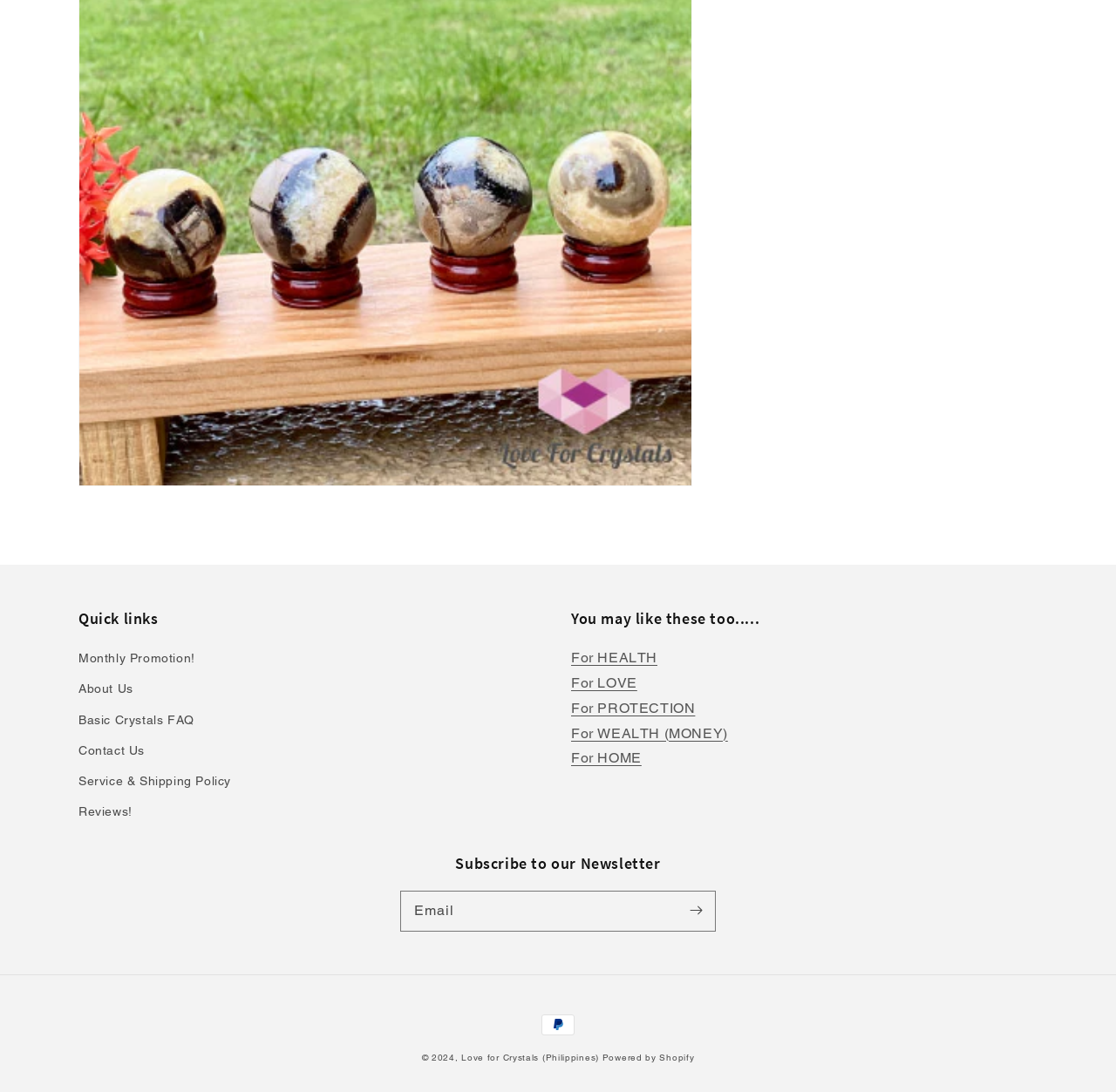Please provide the bounding box coordinates for the UI element as described: "For WEALTH (MONEY)". The coordinates must be four floats between 0 and 1, represented as [left, top, right, bottom].

[0.512, 0.664, 0.652, 0.679]